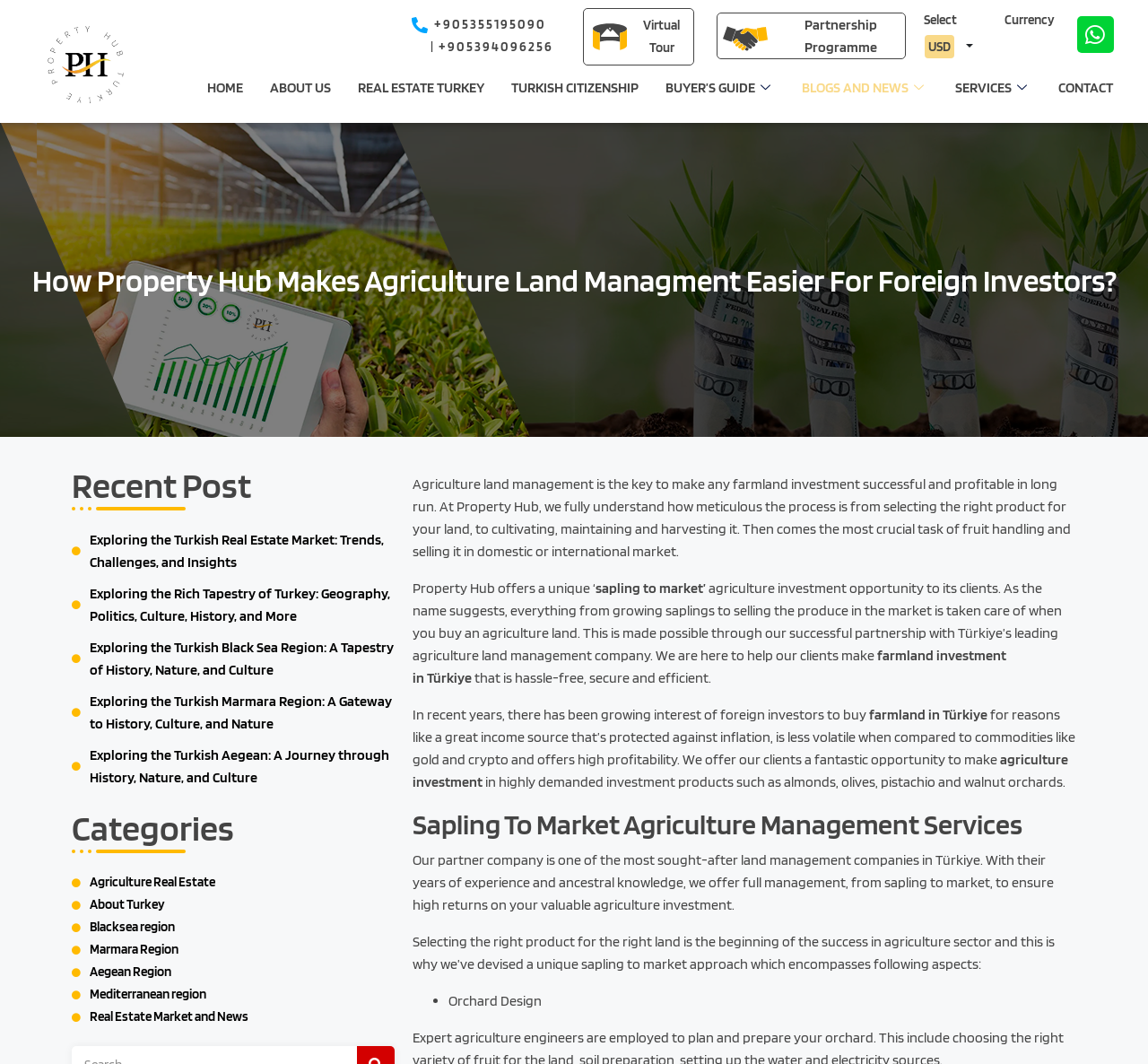Respond to the question with just a single word or phrase: 
How many regions are mentioned on the webpage?

5